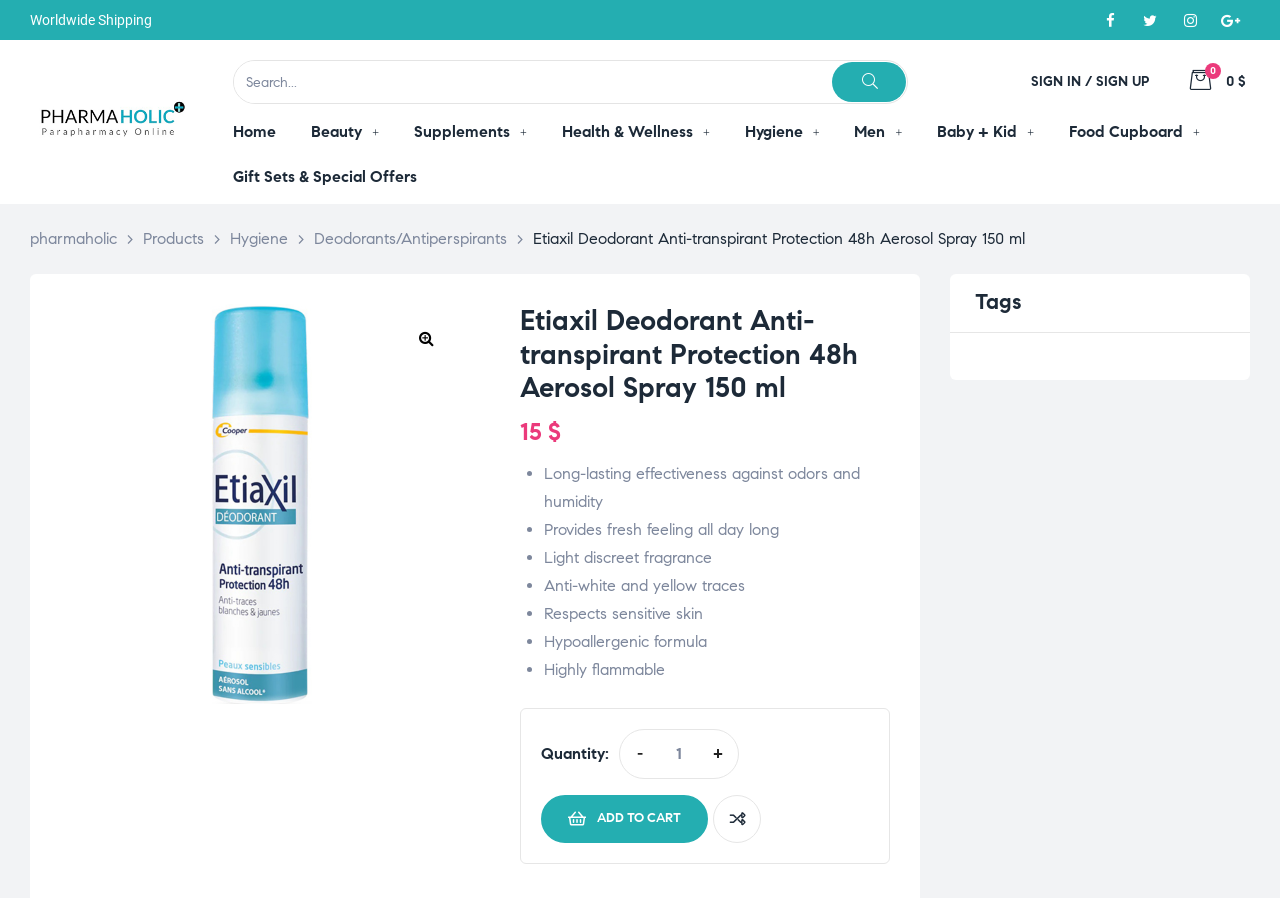Locate the bounding box coordinates of the element you need to click to accomplish the task described by this instruction: "Add to cart".

[0.423, 0.885, 0.553, 0.939]